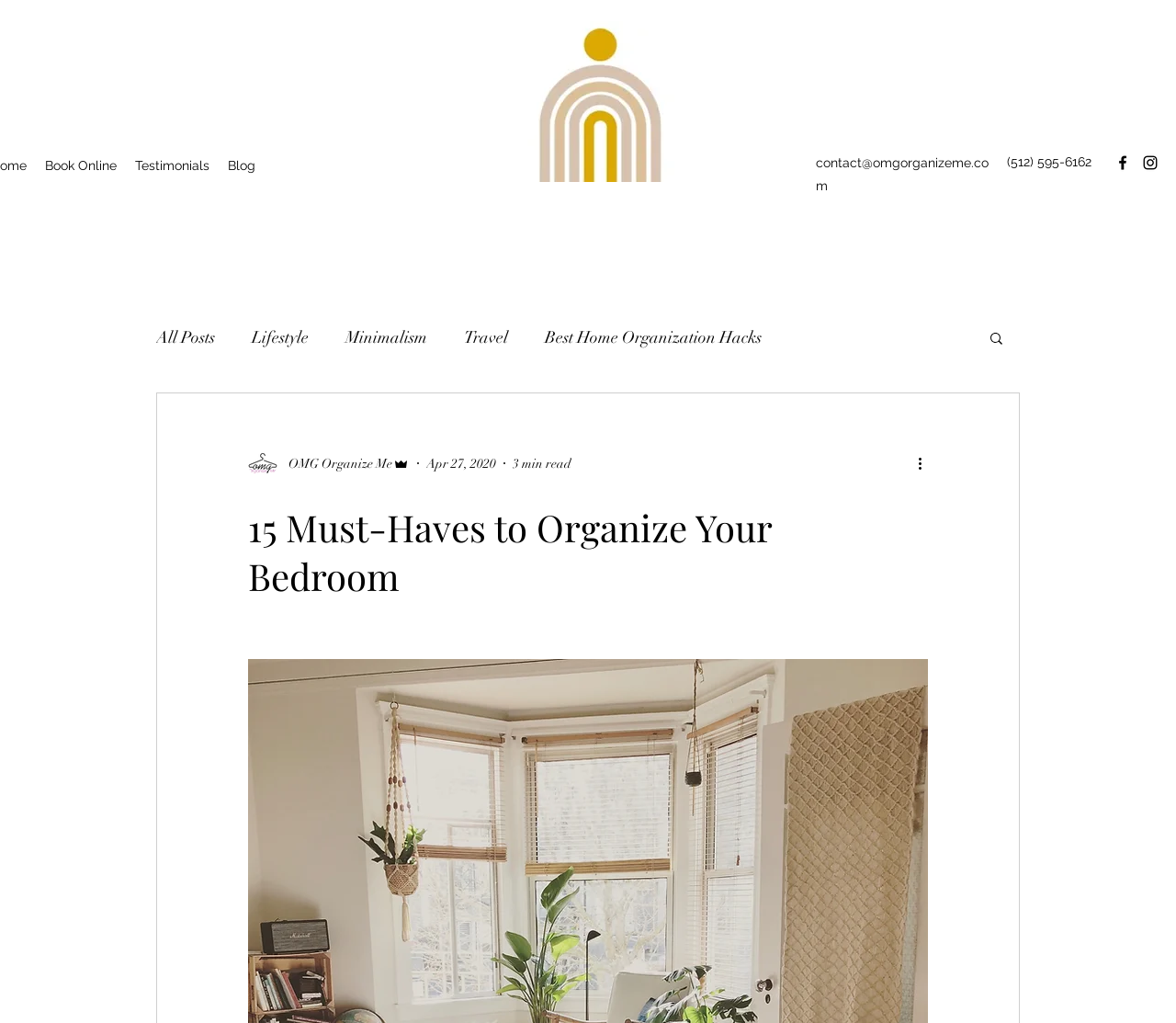Please provide a detailed answer to the question below by examining the image:
What social media platforms is the website connected to?

The webpage features a 'Social Bar' section with links to Facebook and Instagram, indicating that the website is connected to these social media platforms.